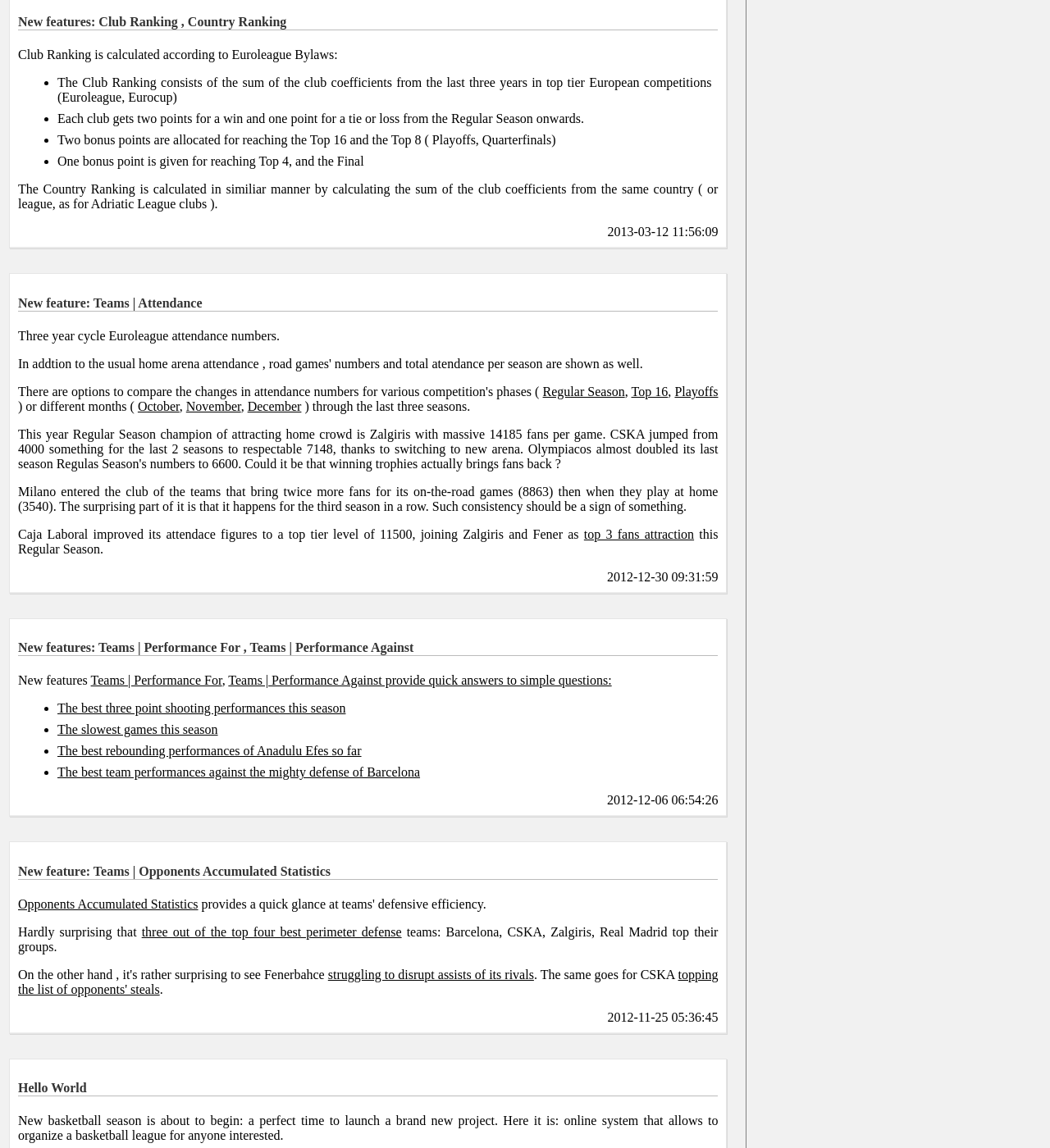Pinpoint the bounding box coordinates of the element that must be clicked to accomplish the following instruction: "Click on 'Playoffs'". The coordinates should be in the format of four float numbers between 0 and 1, i.e., [left, top, right, bottom].

[0.643, 0.335, 0.684, 0.347]